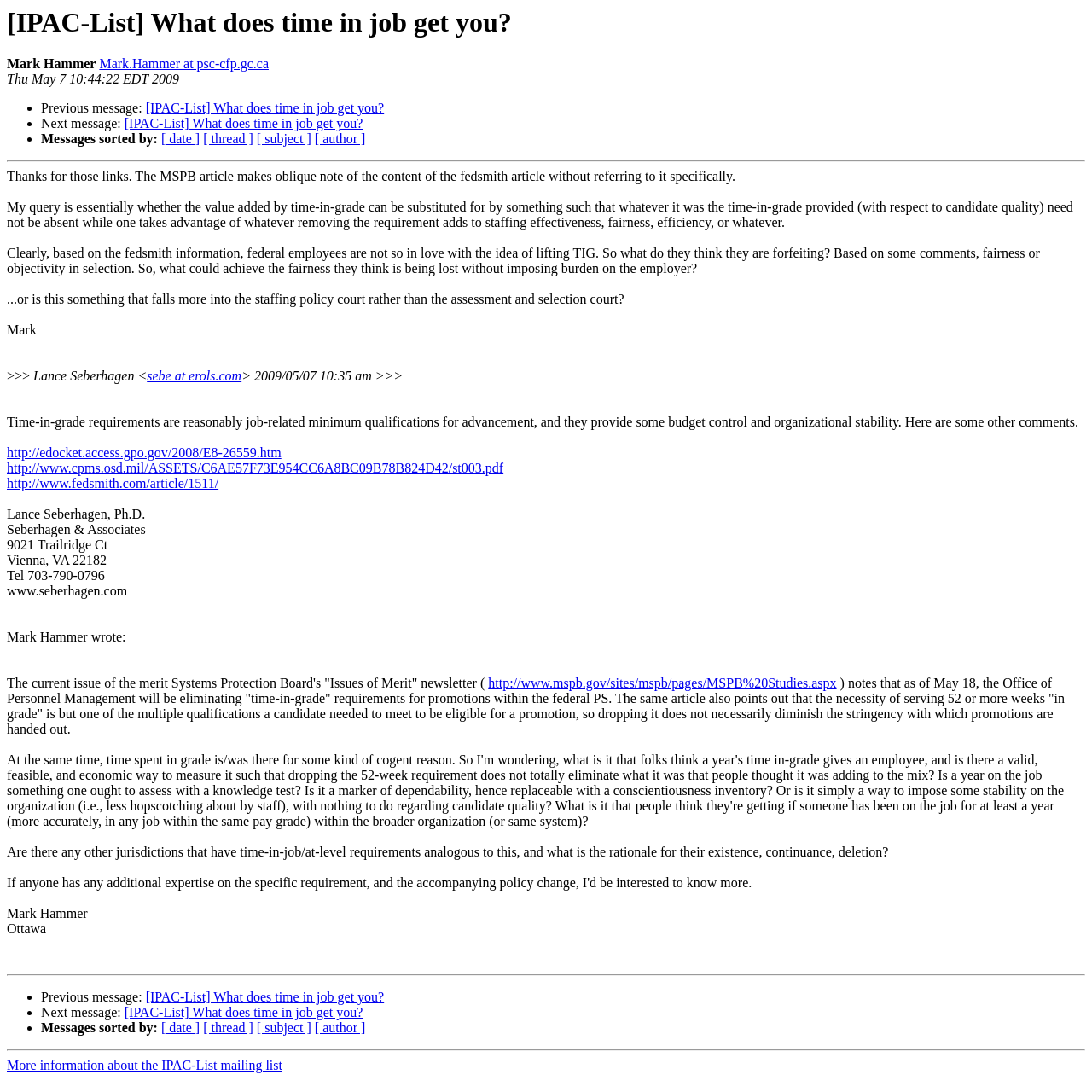Extract the bounding box for the UI element that matches this description: "http://www.fedsmith.com/article/1511/".

[0.006, 0.436, 0.2, 0.45]